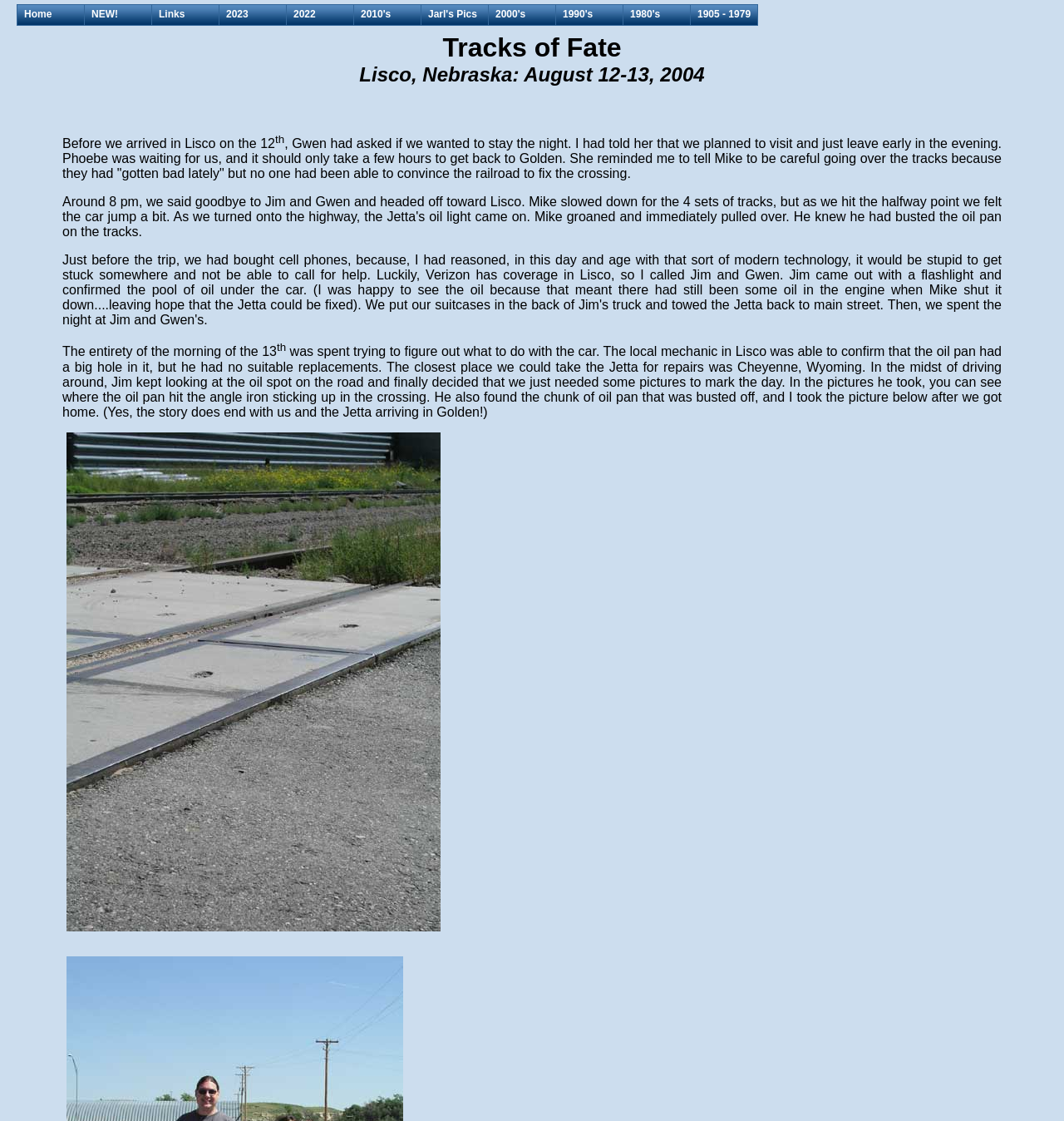Determine the bounding box coordinates of the element that should be clicked to execute the following command: "Click on the 'Preeclampsia, let’s talk about it!' link".

None